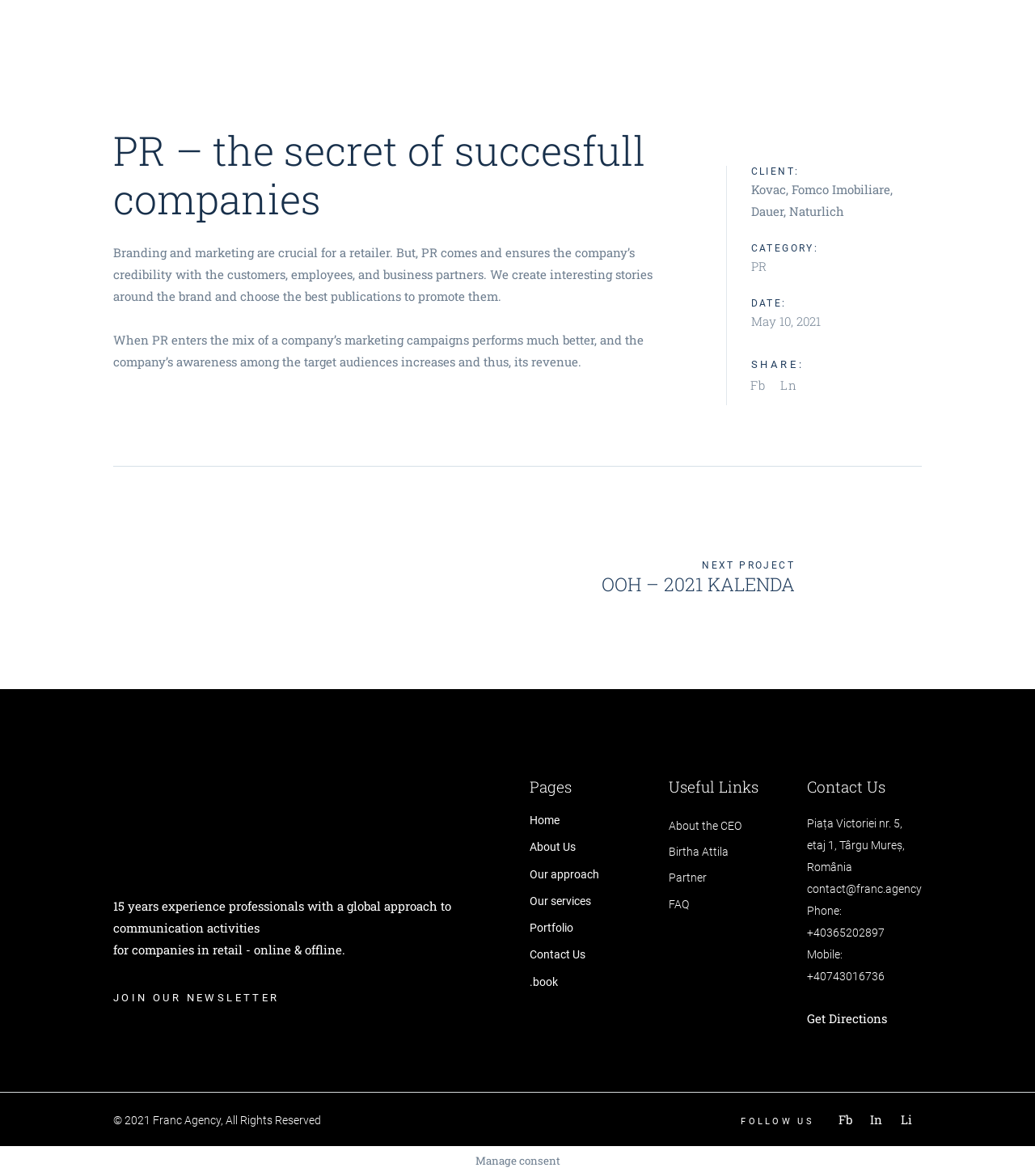Please find the bounding box coordinates of the element that you should click to achieve the following instruction: "Subscribe to the newsletter". The coordinates should be presented as four float numbers between 0 and 1: [left, top, right, bottom].

[0.109, 0.843, 0.27, 0.853]